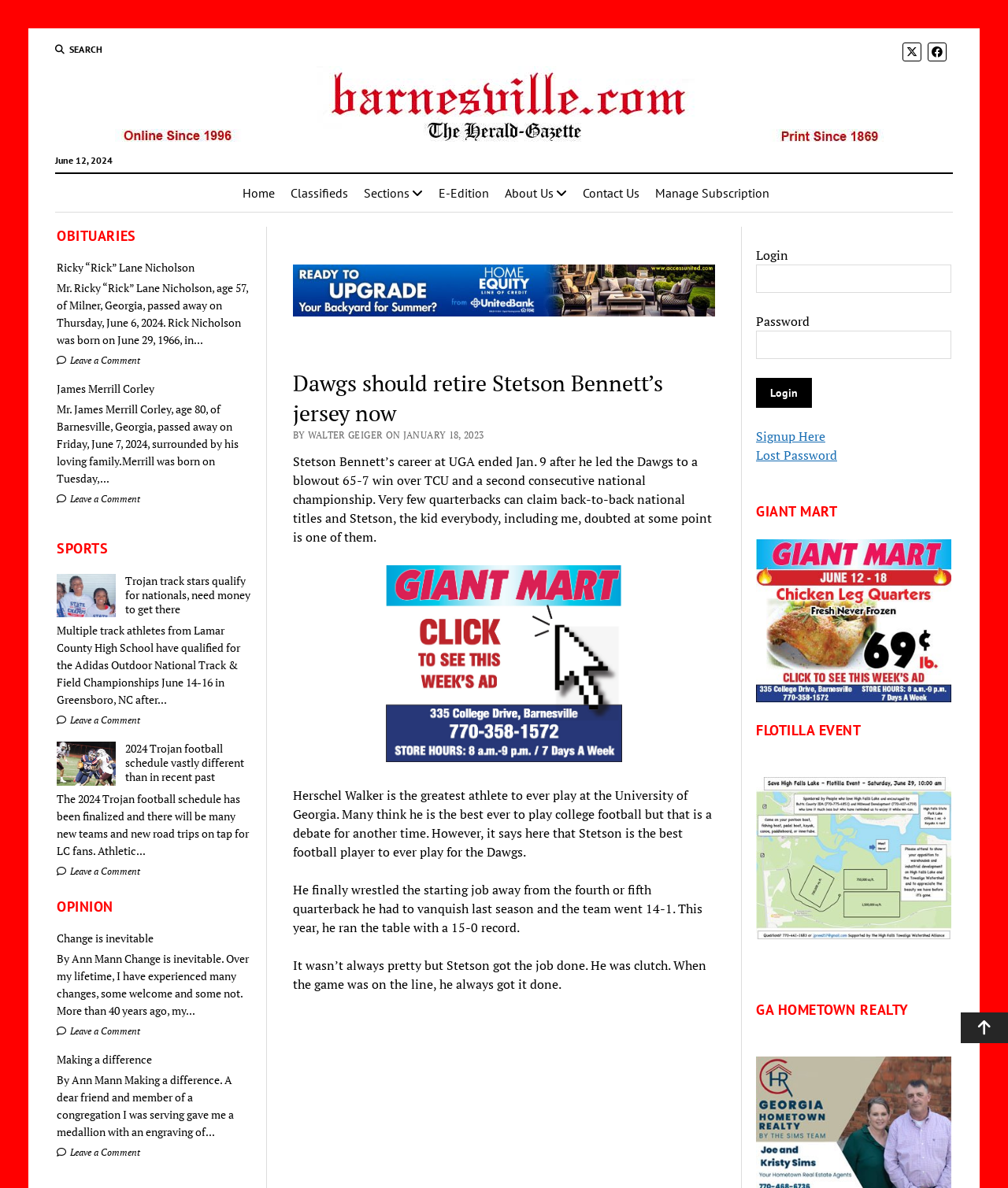Provide the bounding box coordinates for the UI element described in this sentence: "Home". The coordinates should be four float values between 0 and 1, i.e., [left, top, right, bottom].

[0.231, 0.146, 0.282, 0.178]